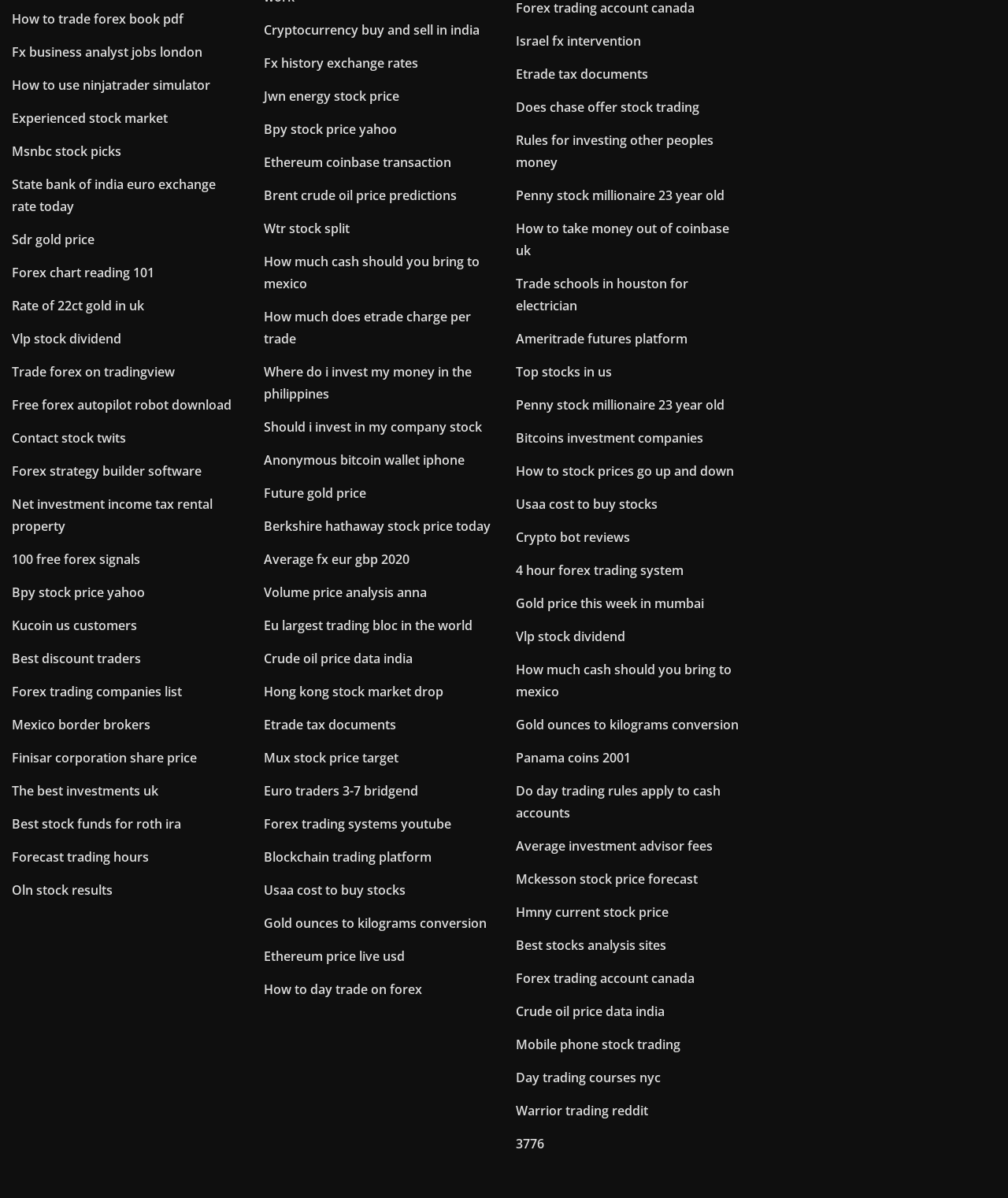How many links are on this webpage?
Answer the question based on the image using a single word or a brief phrase.

370